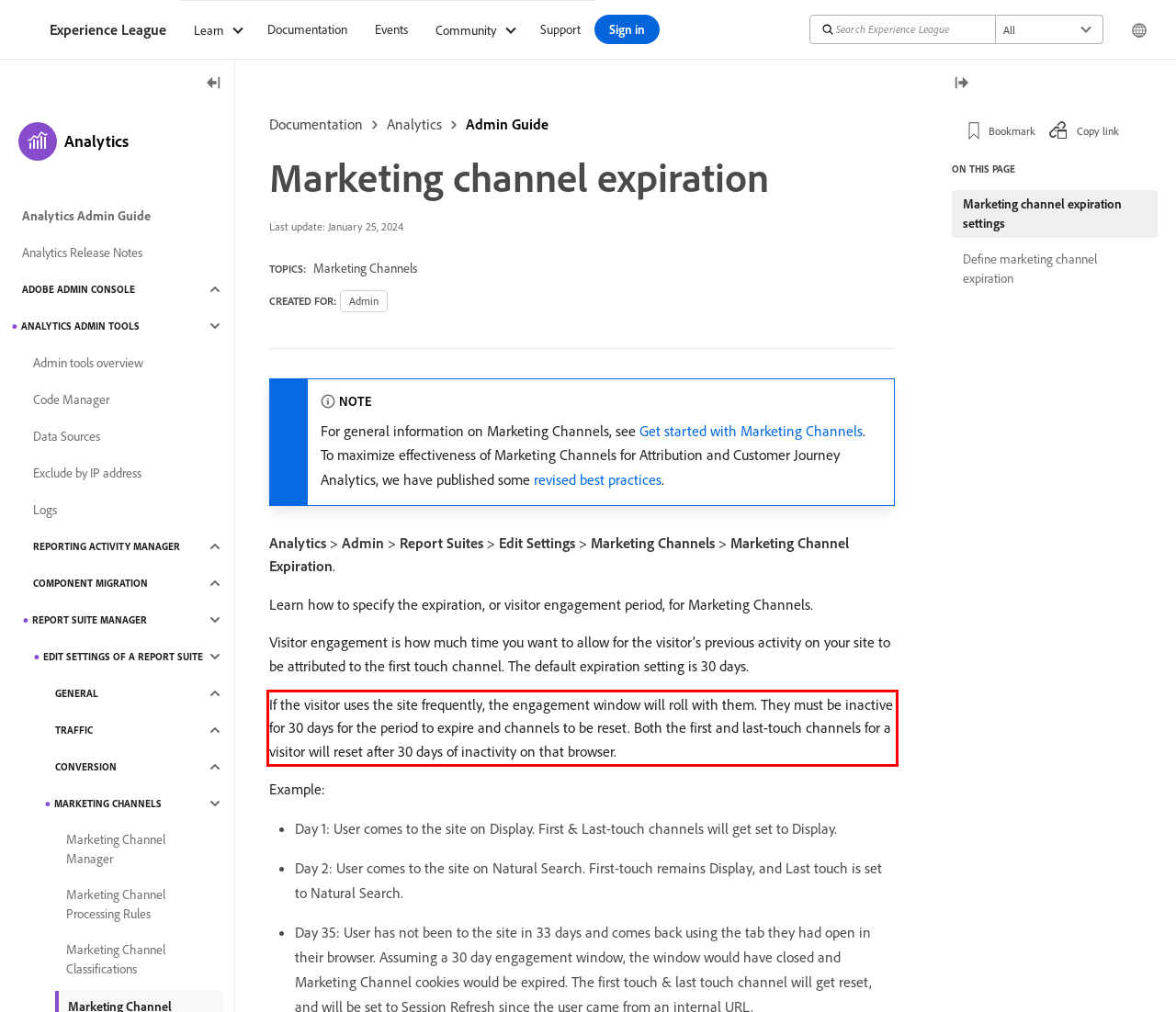Examine the screenshot of the webpage, locate the red bounding box, and perform OCR to extract the text contained within it.

If the visitor uses the site frequently, the engagement window will roll with them. They must be inactive for 30 days for the period to expire and channels to be reset. Both the first and last-touch channels for a visitor will reset after 30 days of inactivity on that browser.